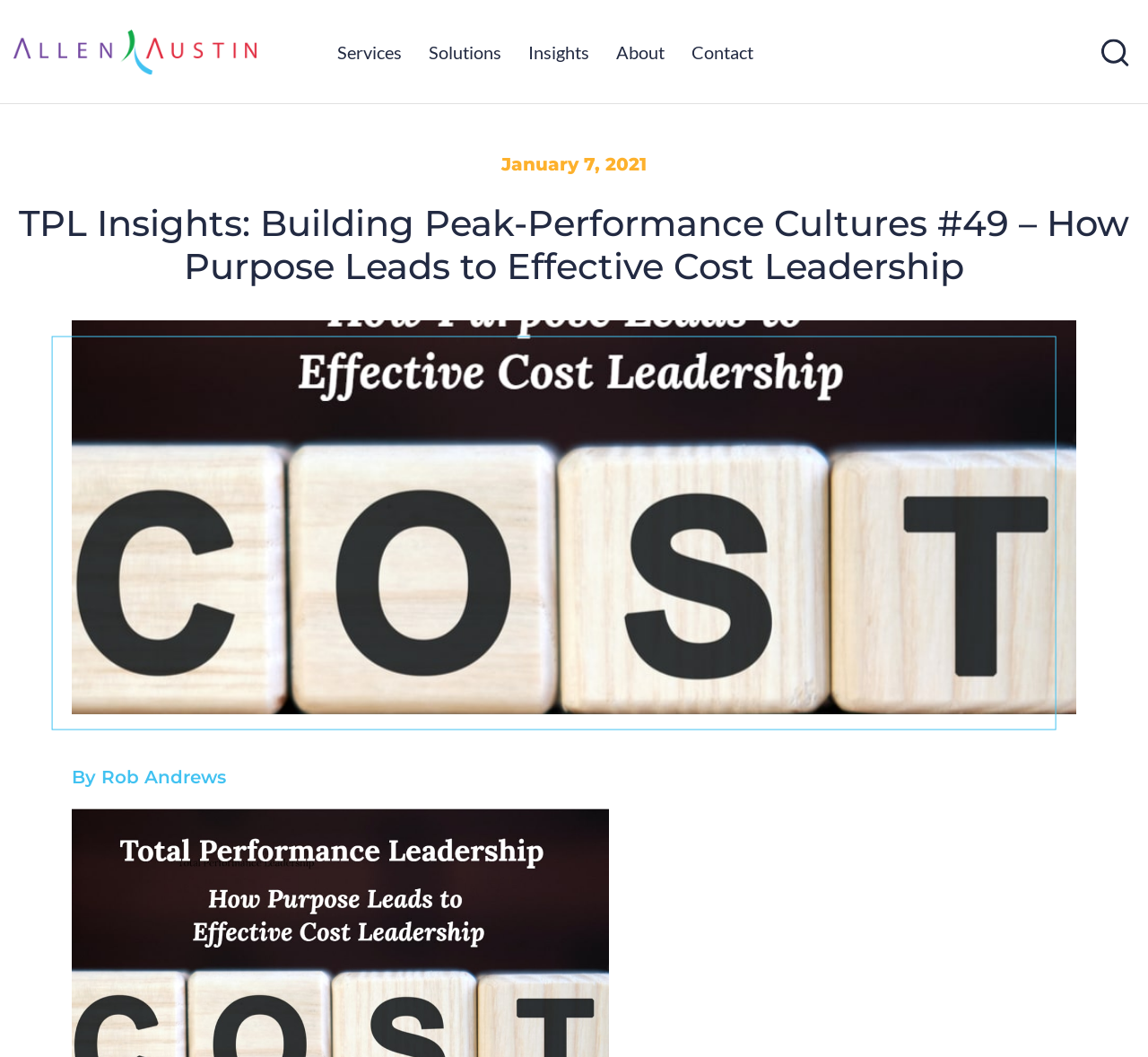From the screenshot, find the bounding box of the UI element matching this description: "Insights". Supply the bounding box coordinates in the form [left, top, right, bottom], each a float between 0 and 1.

[0.448, 0.0, 0.525, 0.098]